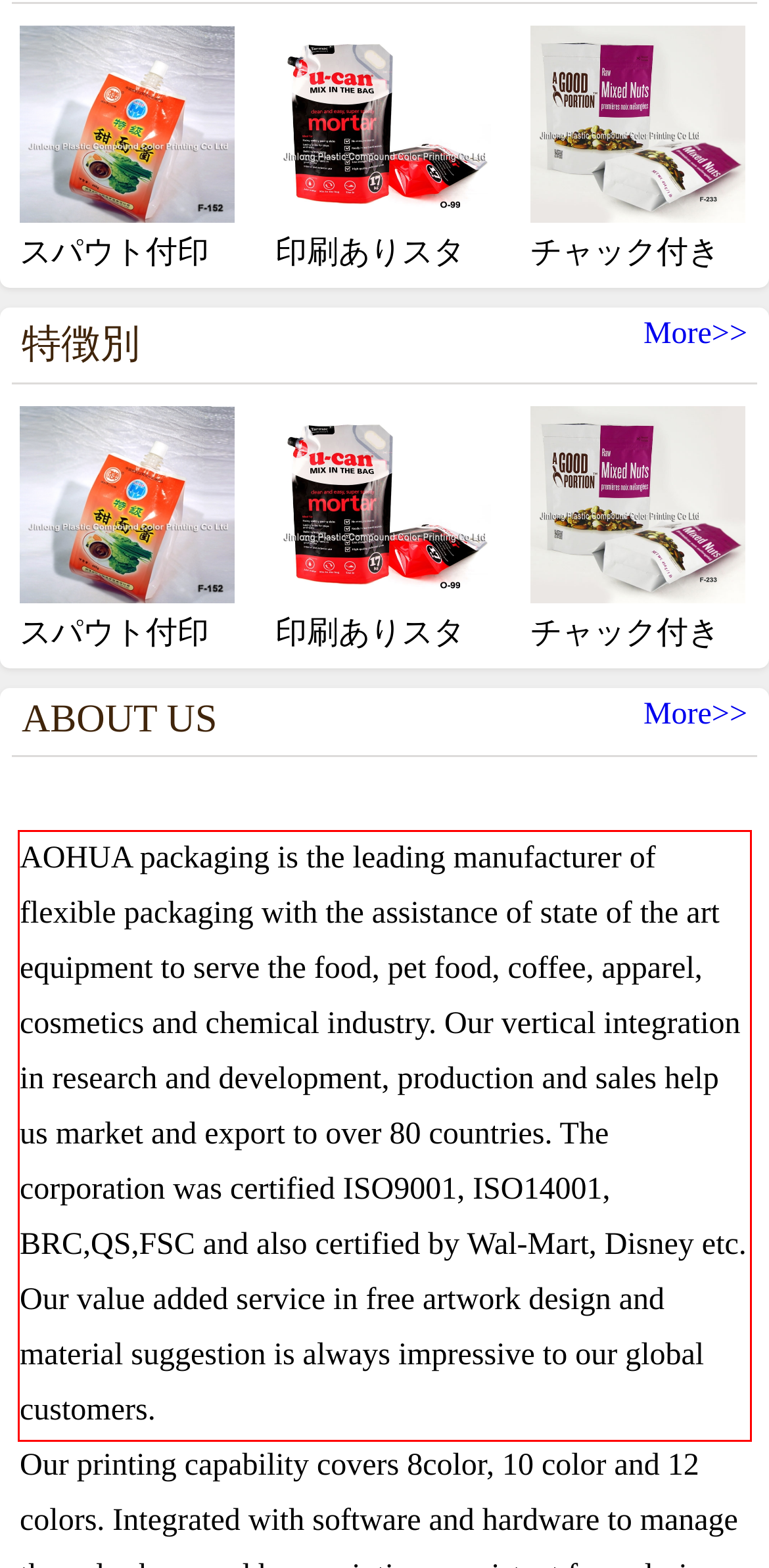Given a screenshot of a webpage with a red bounding box, extract the text content from the UI element inside the red bounding box.

AOHUA packaging is the leading manufacturer of flexible packaging with the assistance of state of the art equipment to serve the food, pet food, coffee, apparel, cosmetics and chemical industry. Our vertical integration in research and development, production and sales help us market and export to over 80 countries. The corporation was certified ISO9001, ISO14001, BRC,QS,FSC and also certified by Wal-Mart, Disney etc. Our value added service in free artwork design and material suggestion is always impressive to our global customers.